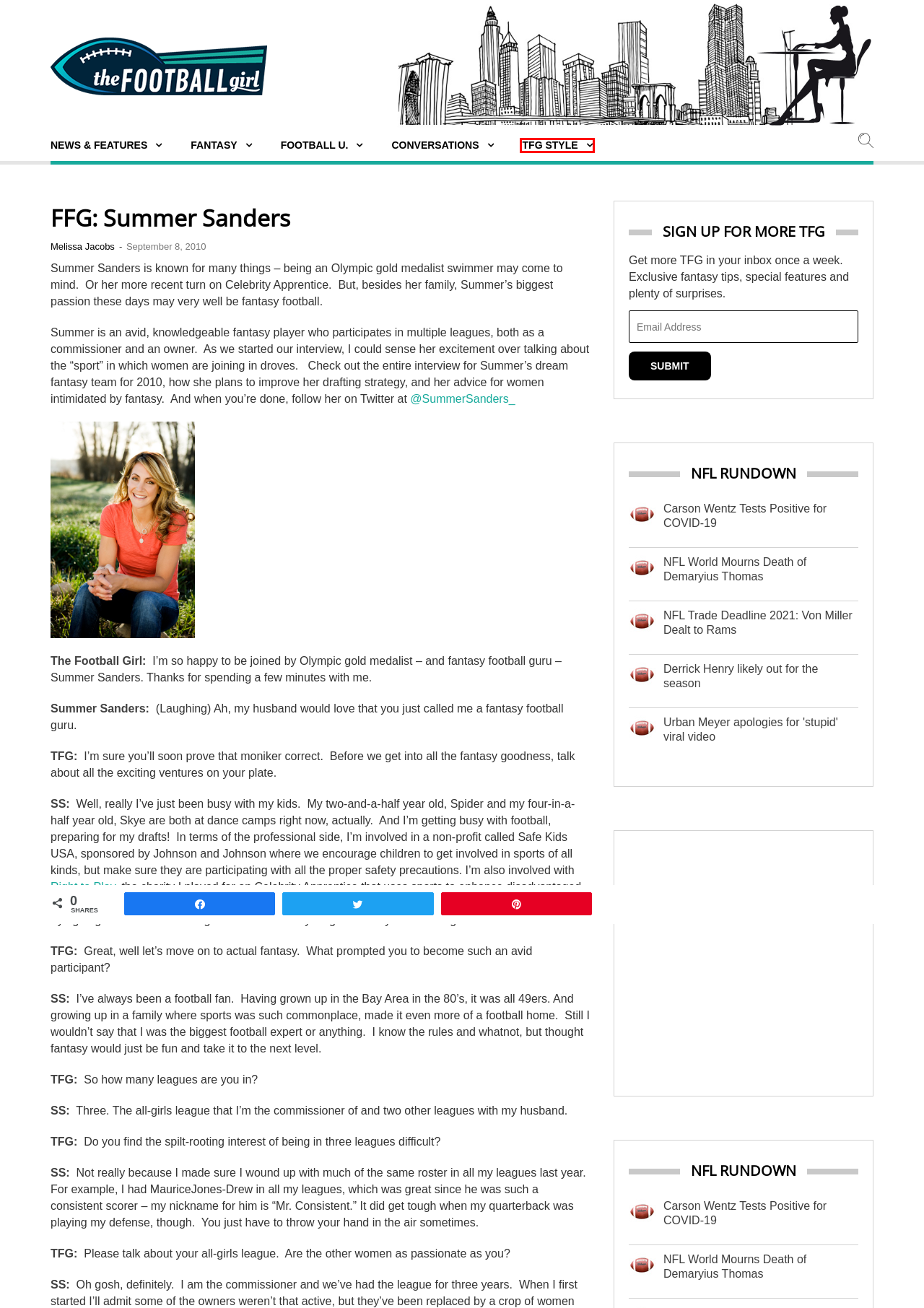You have received a screenshot of a webpage with a red bounding box indicating a UI element. Please determine the most fitting webpage description that matches the new webpage after clicking on the indicated element. The choices are:
A. Fantasy Archives | The Football Girl
B. Colts place Carson Wentz on reserve/COVID-19 list | The Football Girl
C. The Football Girl | Because Women Love Football Too
D. News & Features Archives | The Football Girl
E. Football U. Archives | The Football Girl
F. TFG Style Archives | The Football Girl
G. Conversations Archives | The Football Girl
H. Melissa Jacobs, Author at The Football Girl

F